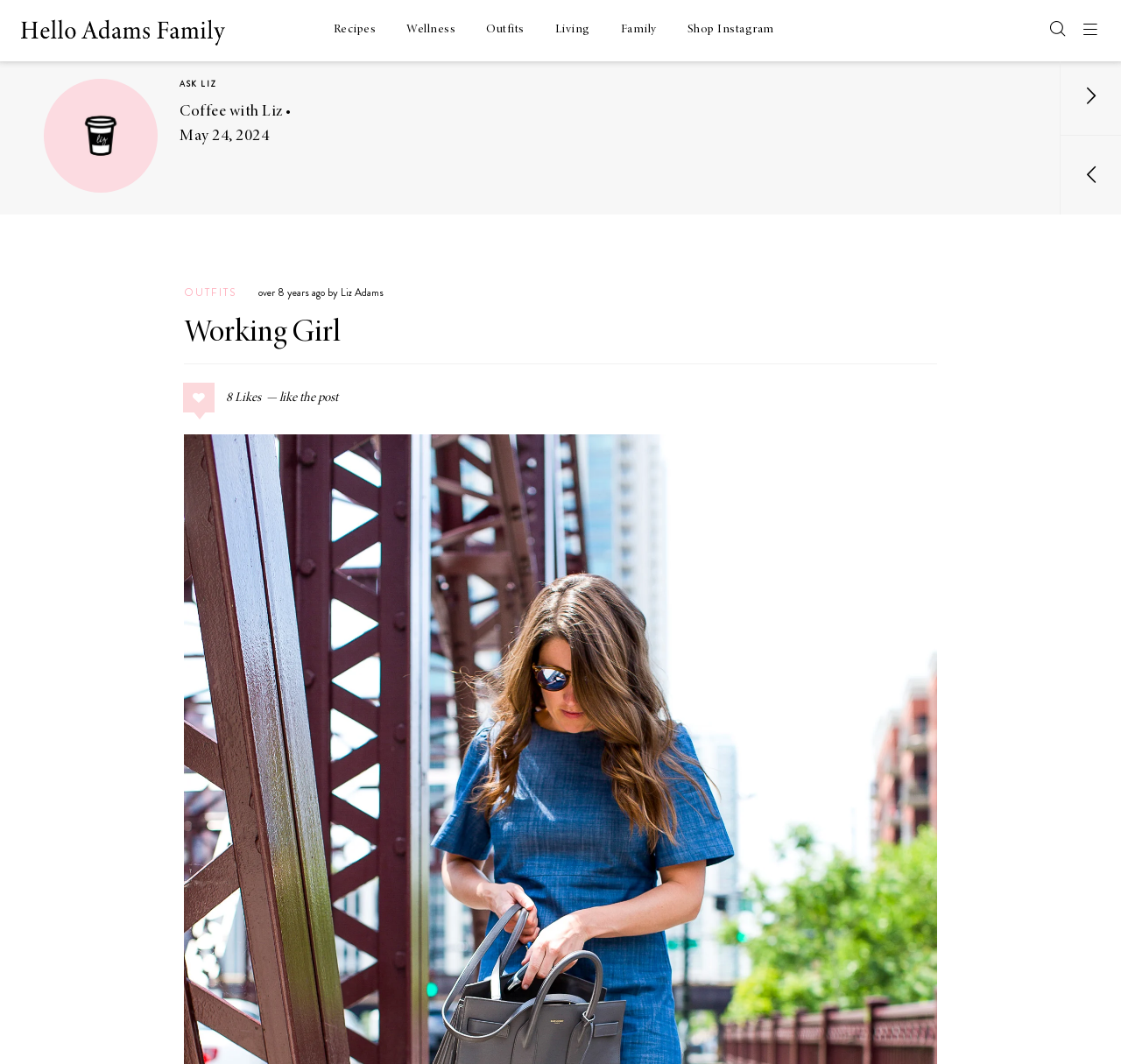Provide a single word or phrase to answer the given question: 
What is the topic of the blog post 'Cucumber Jalapeno Tequila Spritz'?

Recipe